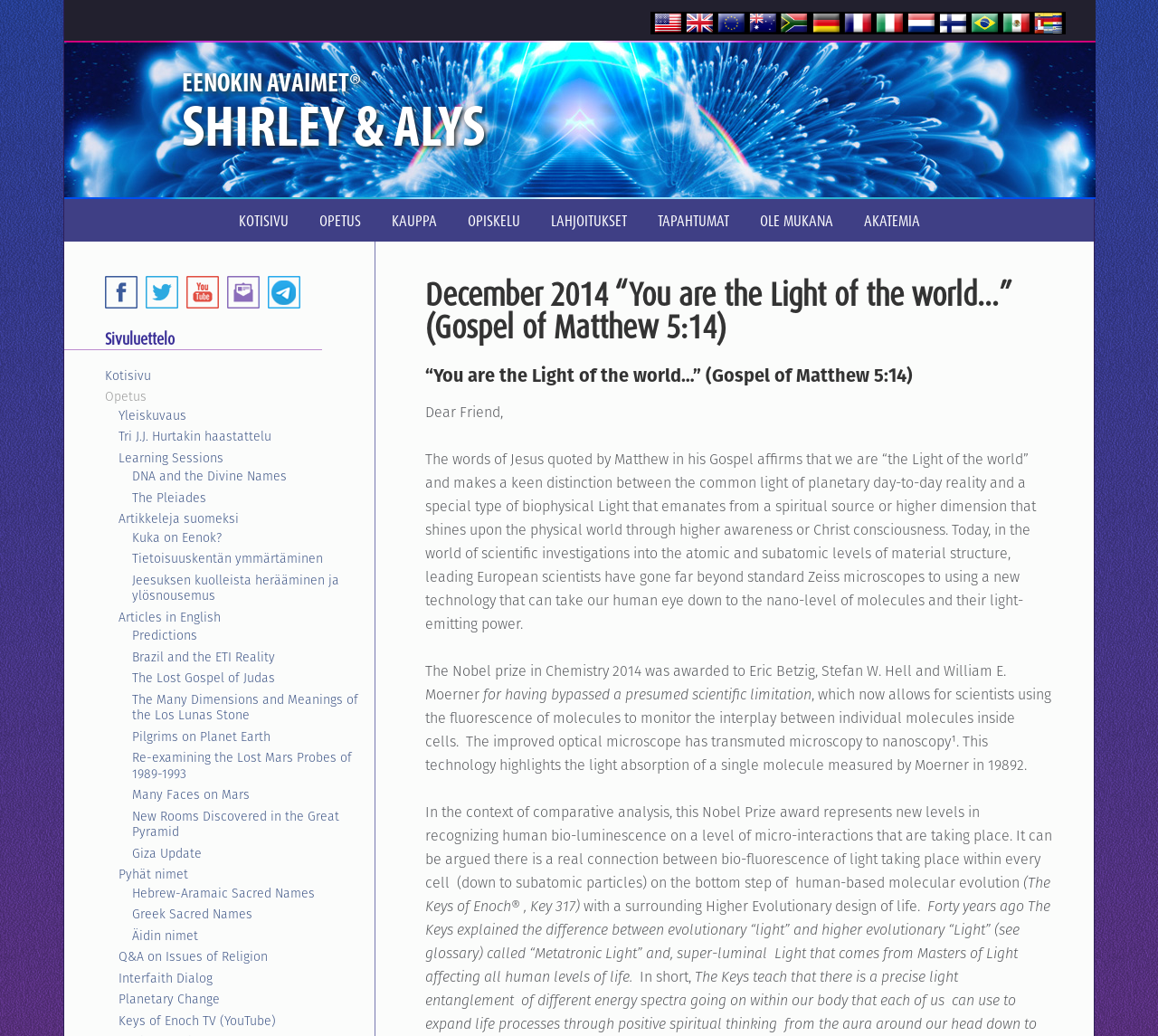What is the topic of the article?
Utilize the image to construct a detailed and well-explained answer.

I inferred the topic of the article by reading the text content of the webpage, specifically the heading 'December 2014 “You are the Light of the world…” (Gospel of Matthew 5:14)' and the subsequent paragraphs that discuss the concept of light in spirituality and science.